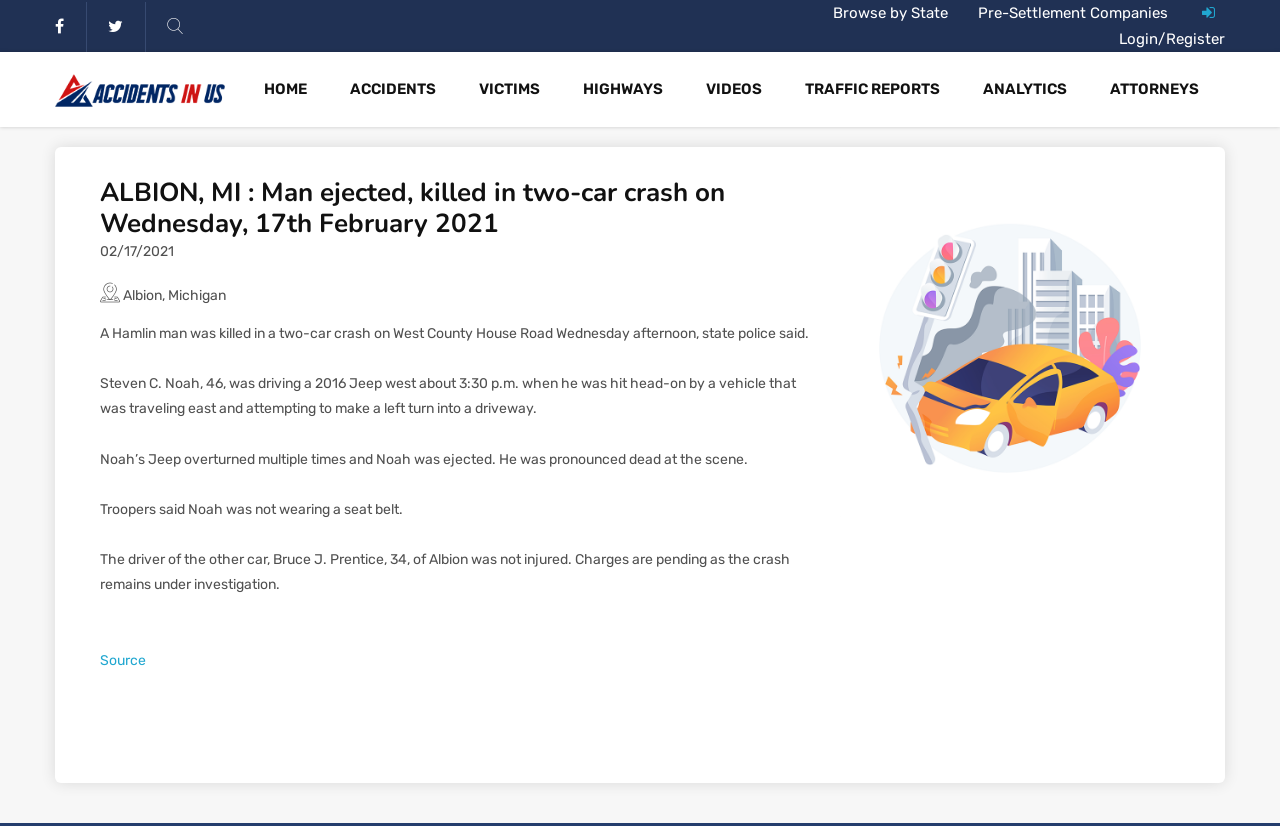Find and provide the bounding box coordinates for the UI element described with: "Traffic Reports".

[0.629, 0.063, 0.748, 0.154]